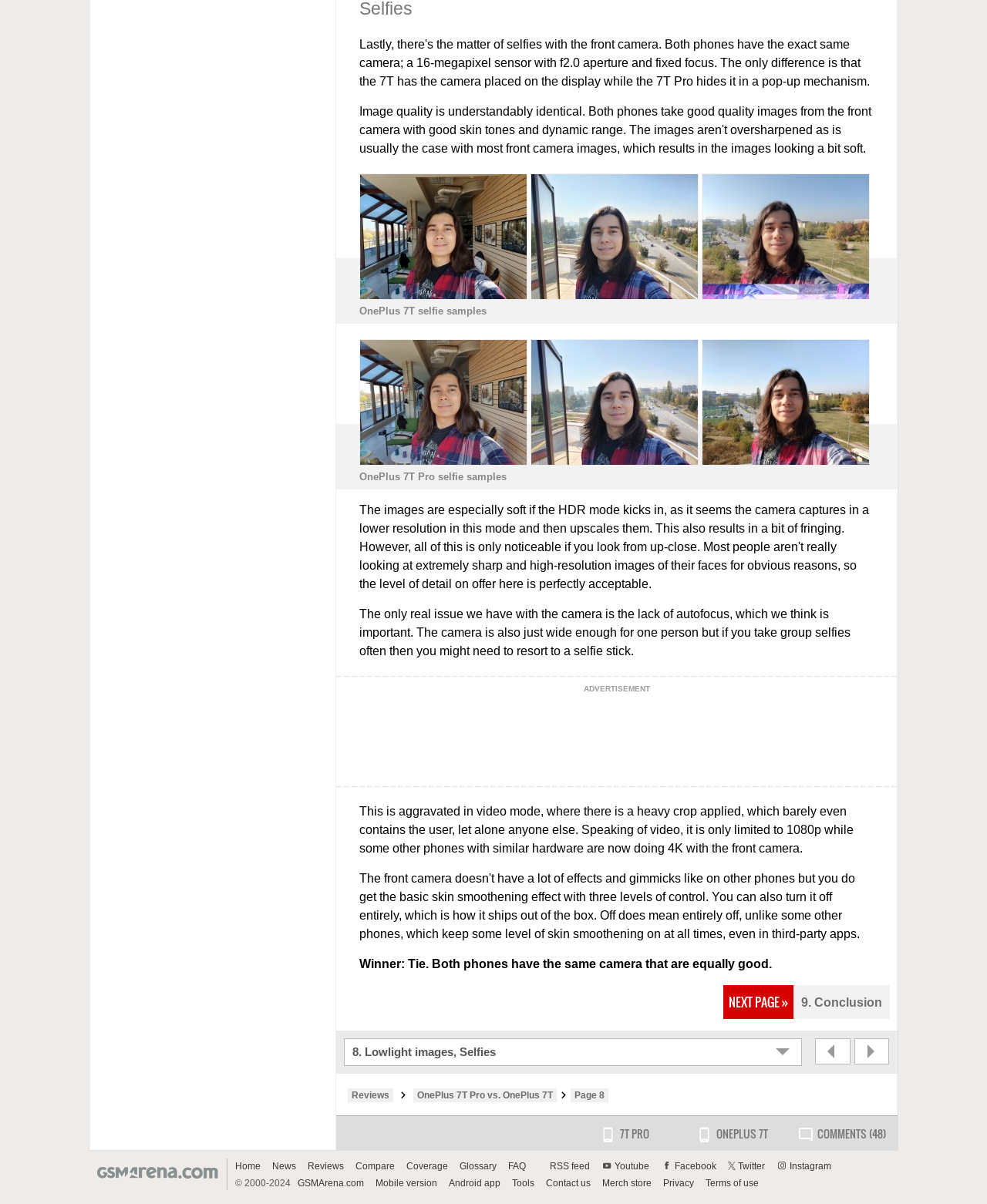What is the resolution limit of the front camera in video mode?
Use the image to answer the question with a single word or phrase.

1080p